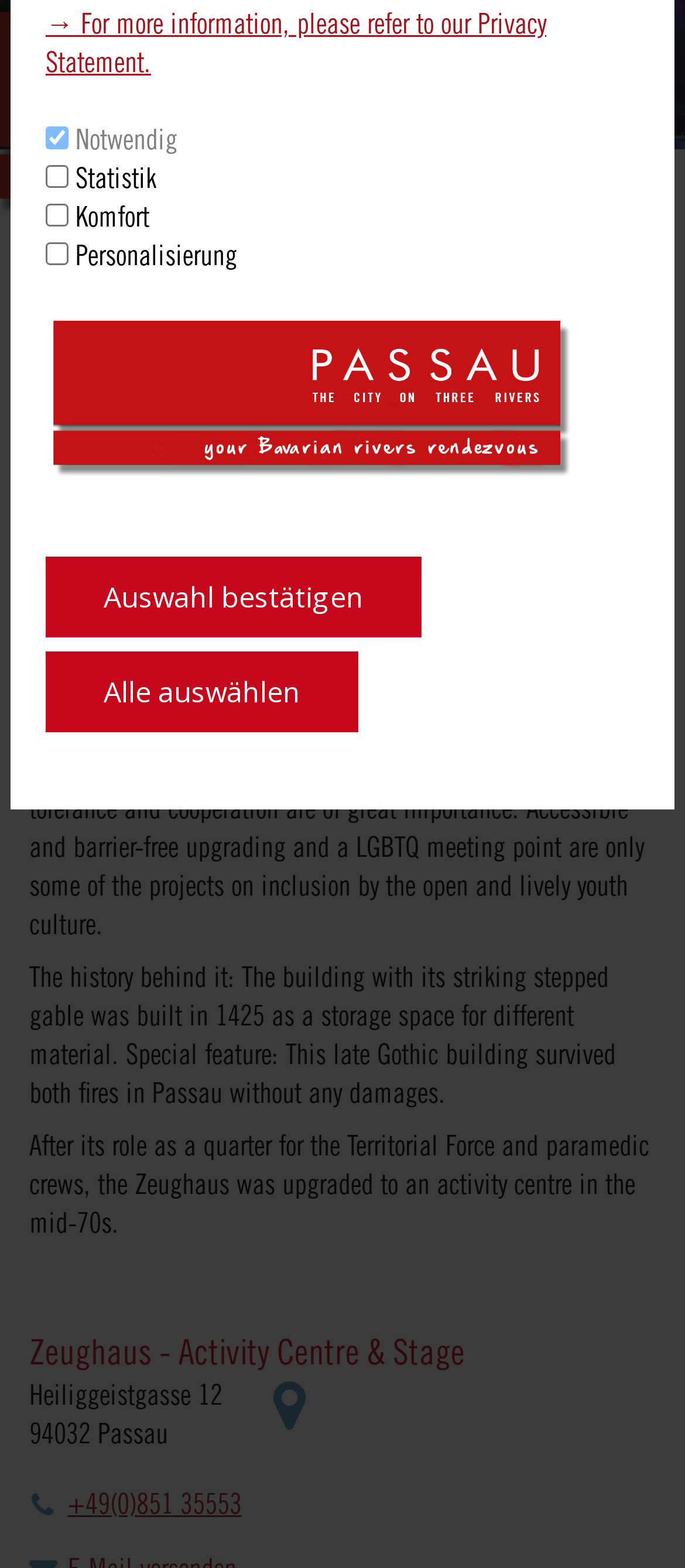Identify the bounding box of the HTML element described as: "Auswahl bestätigen".

[0.067, 0.355, 0.615, 0.407]